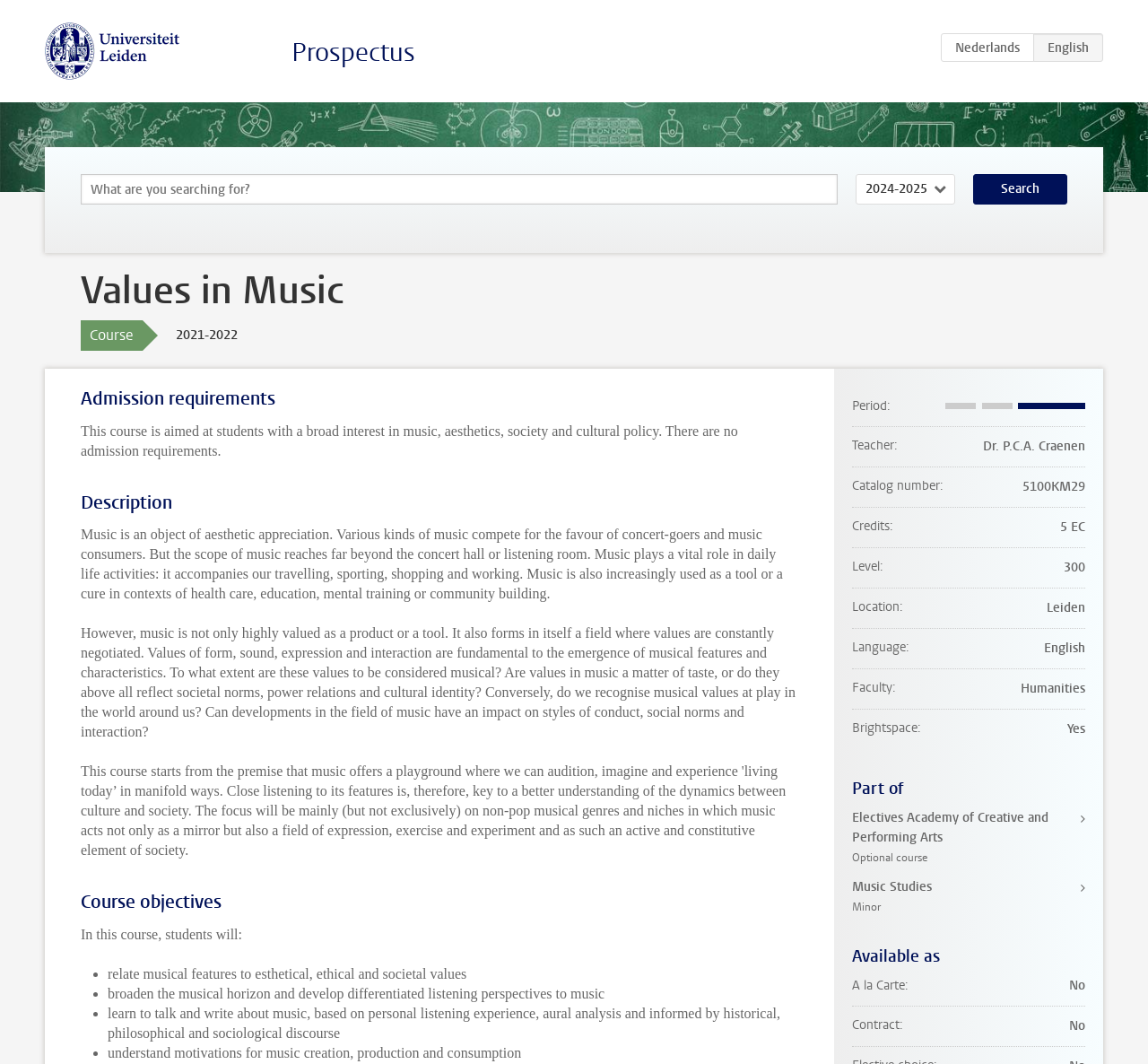Look at the image and give a detailed response to the following question: Who is the teacher of the course?

The teacher's name is obtained from the DescriptionListDetail element 'Dr. P.C.A. Craenen' which is a child element of the DescriptionList element.